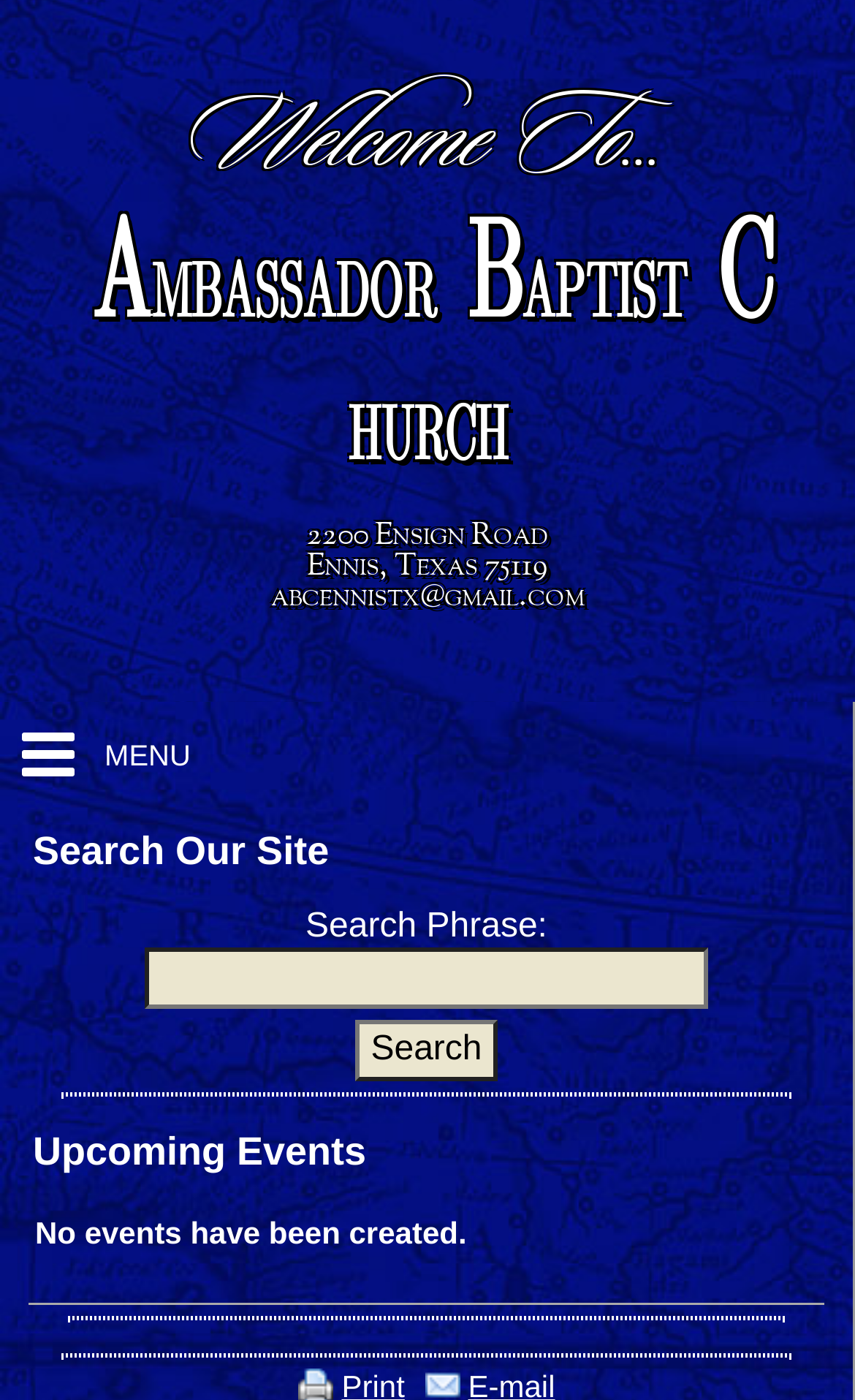Explain in detail what is displayed on the webpage.

The webpage is about Ambassador Baptist Church, with the title "D Smith" at the top. Below the title, there is a welcome message "Welcome To..." in a prominent position. The church's name "A mbassador B aptist C hurch" is displayed as a heading, with a link to the church's website below it.

On the left side of the page, there is a group of elements containing the church's address, email, and a toggle menu button with an icon. The address "2200 Ensign Road" and "Ennis, Texas 75119" are listed, along with the email "abcennistx@gmail.com".

To the right of the address group, there are several links to different pages, including "Calendar", "Statement of Faith", "Doctrinal Statement", "Plan of Salvation", "Daily Devotional", "Online Bible", "Bible Search", "Independent Baptist", "Links", and "Contact Us". These links are arranged vertically, with a horizontal separator line below them.

Below the separator line, there is a heading "Search Our Site" with a search box and a "Search" button. Users can enter a search phrase and click the button to search the site.

Further down the page, there is a heading "Upcoming Events" with a message "No events have been created." below it, indicating that there are no upcoming events currently listed. The page ends with a few horizontal separator lines.